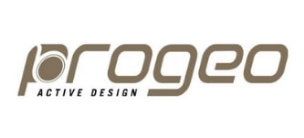What is the focus of Progeo's wheelchair designs?
Based on the image, answer the question in a detailed manner.

The caption states that Progeo's wheelchair designs focus on not only fulfilling functional needs but also on design and customization for enhanced user experience. This implies that the company prioritizes both the functional and aesthetic aspects of its products.